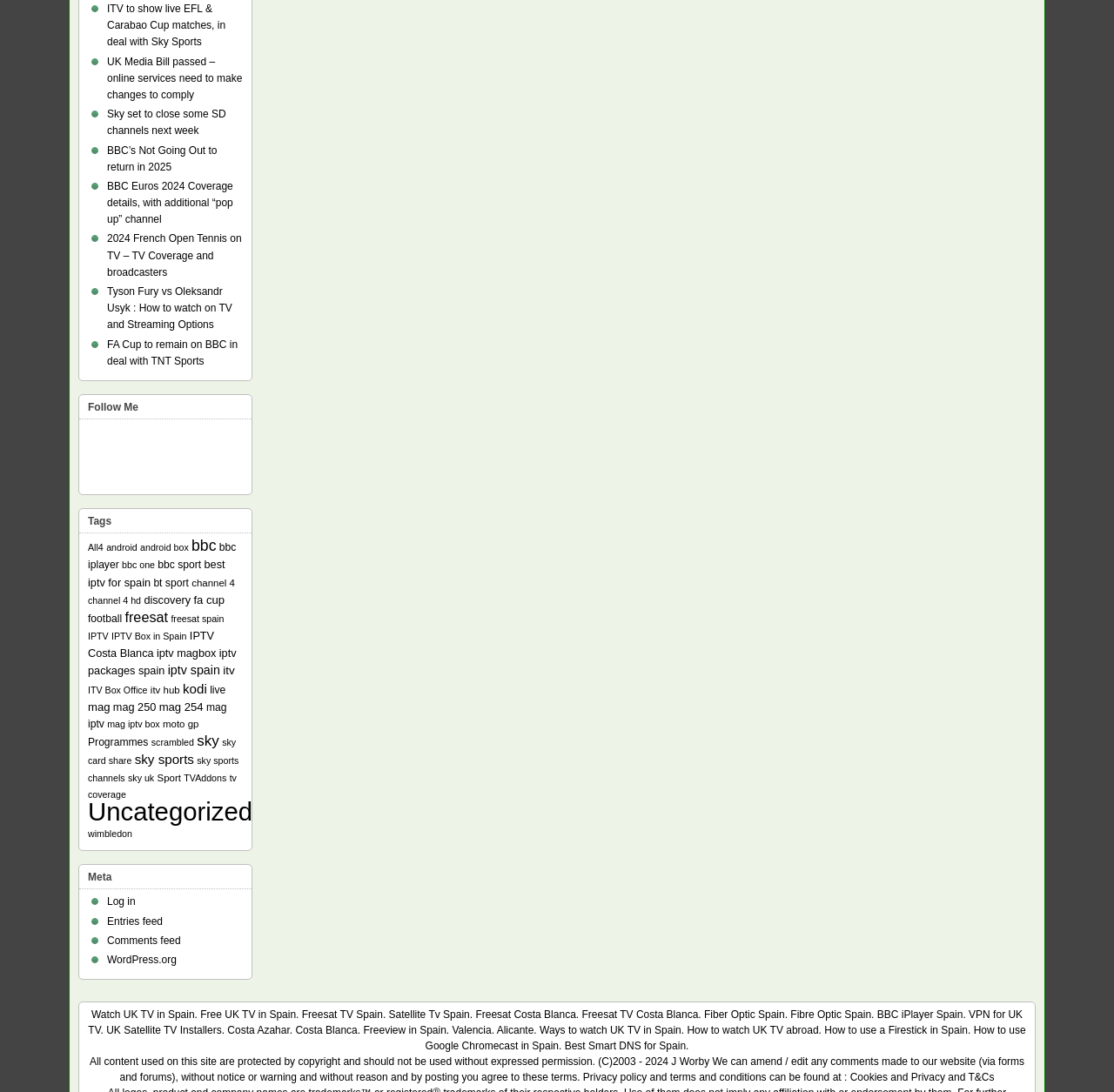Locate the bounding box coordinates of the area where you should click to accomplish the instruction: "View 'BBC’s Not Going Out to return in 2025' article".

[0.096, 0.132, 0.195, 0.158]